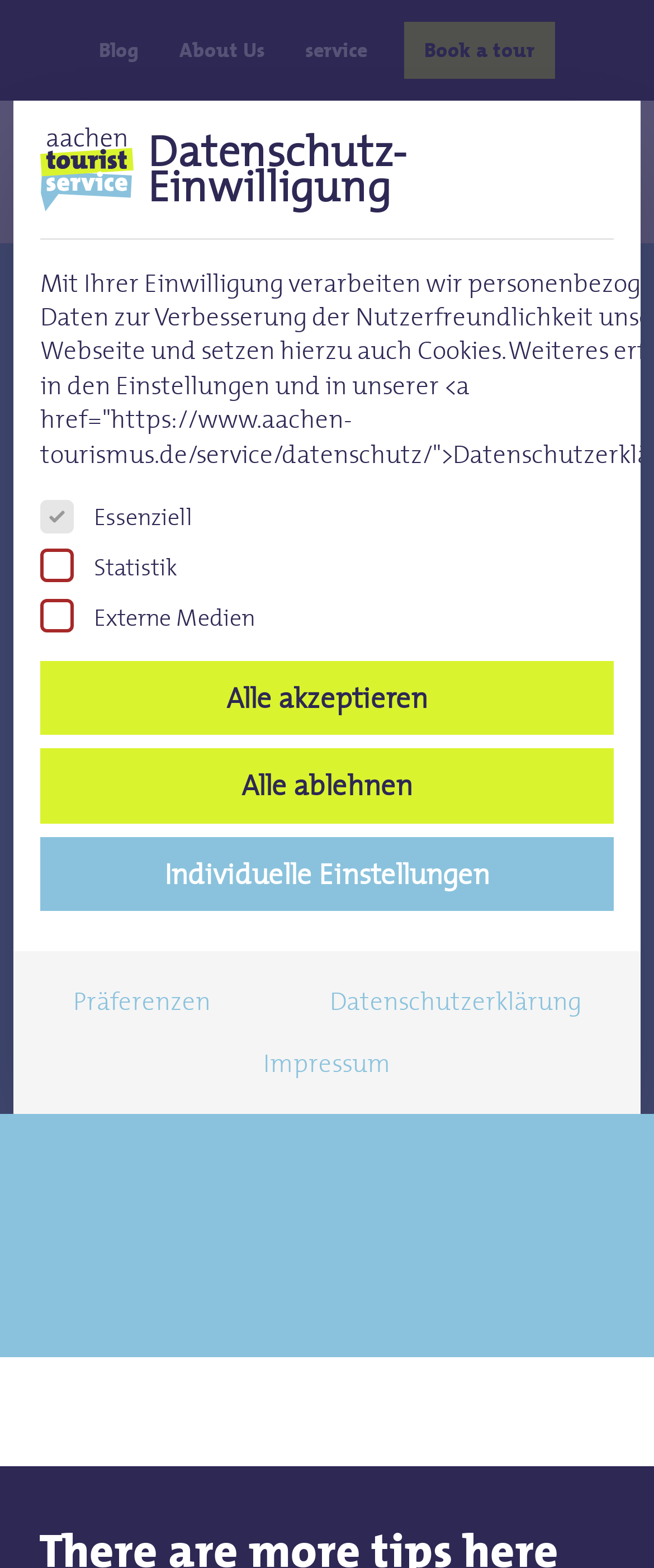Please locate the bounding box coordinates for the element that should be clicked to achieve the following instruction: "Search for something". Ensure the coordinates are given as four float numbers between 0 and 1, i.e., [left, top, right, bottom].

[0.06, 0.095, 0.94, 0.14]